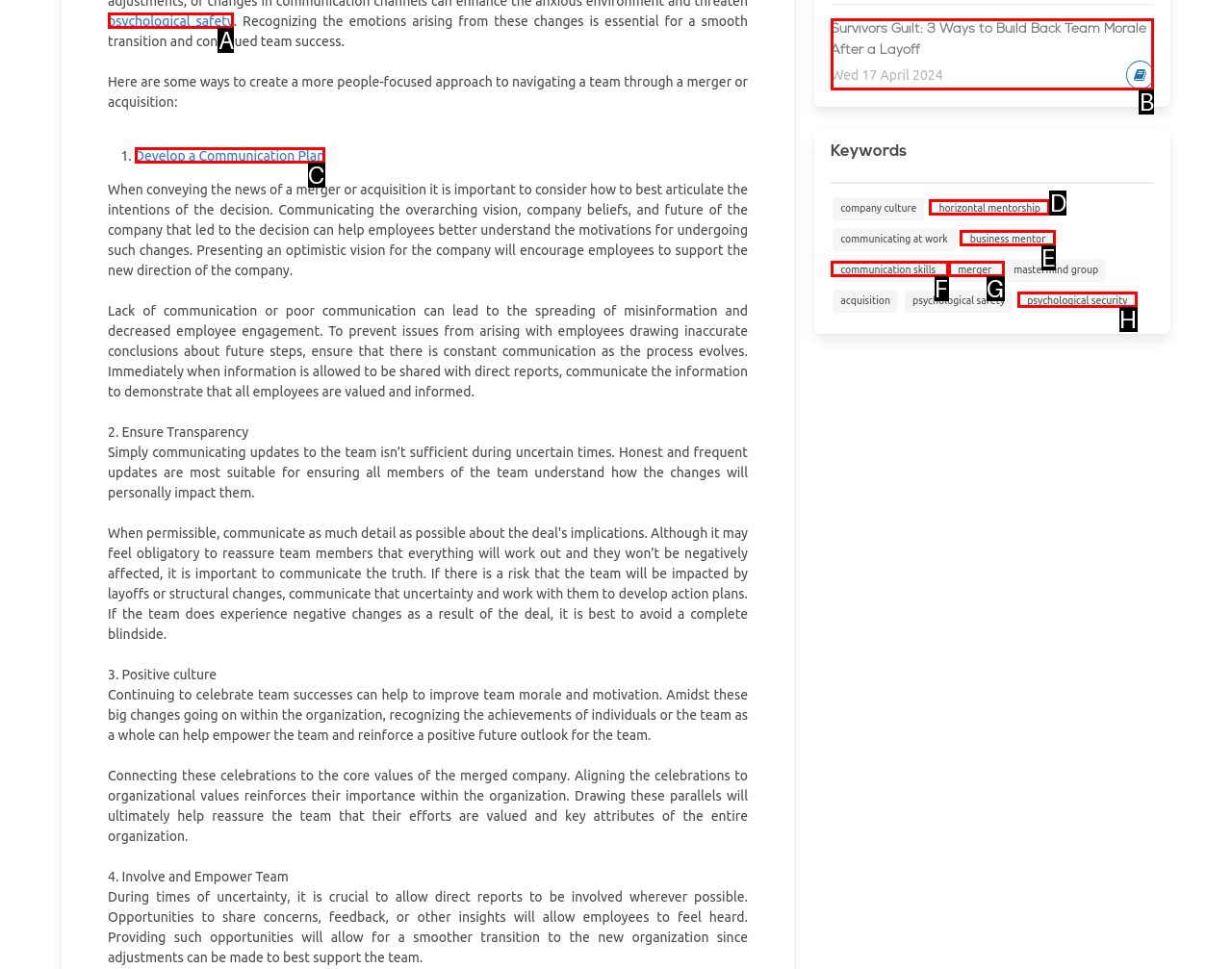Based on the element description: Develop a Communication Plan, choose the best matching option. Provide the letter of the option directly.

C